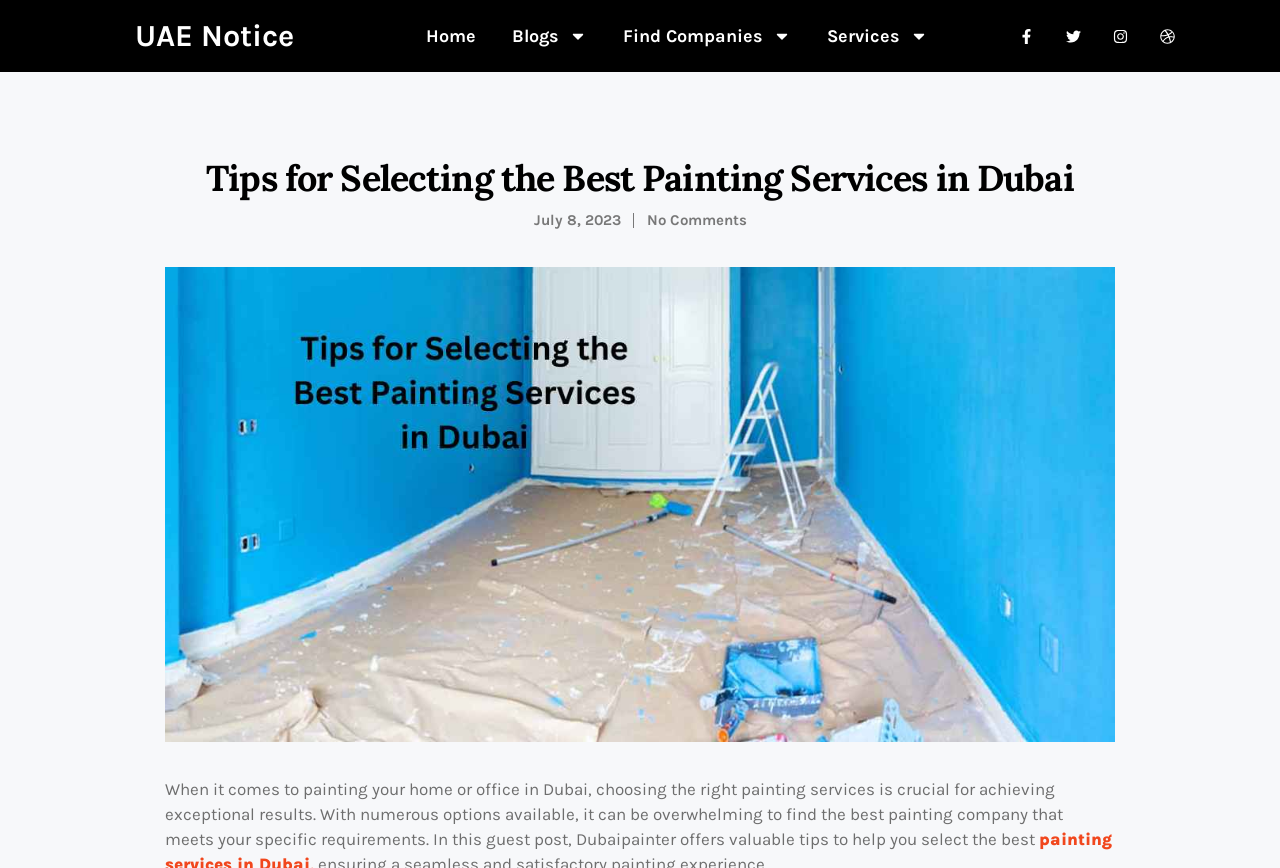What is the company mentioned in the post?
Based on the image, answer the question with a single word or brief phrase.

Dubaipainter